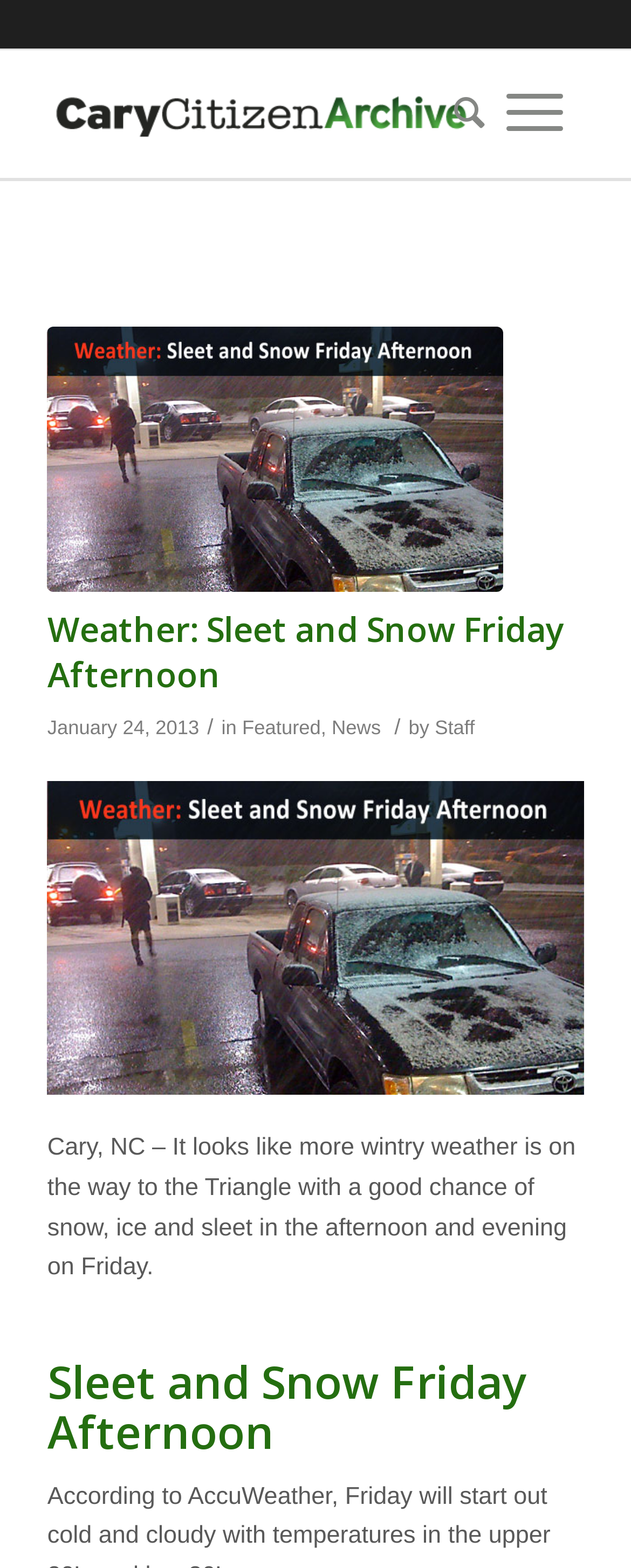Who is the author of the article?
Deliver a detailed and extensive answer to the question.

I found the author of the article by looking at the link element in the header section, which contains the text 'by Staff'.